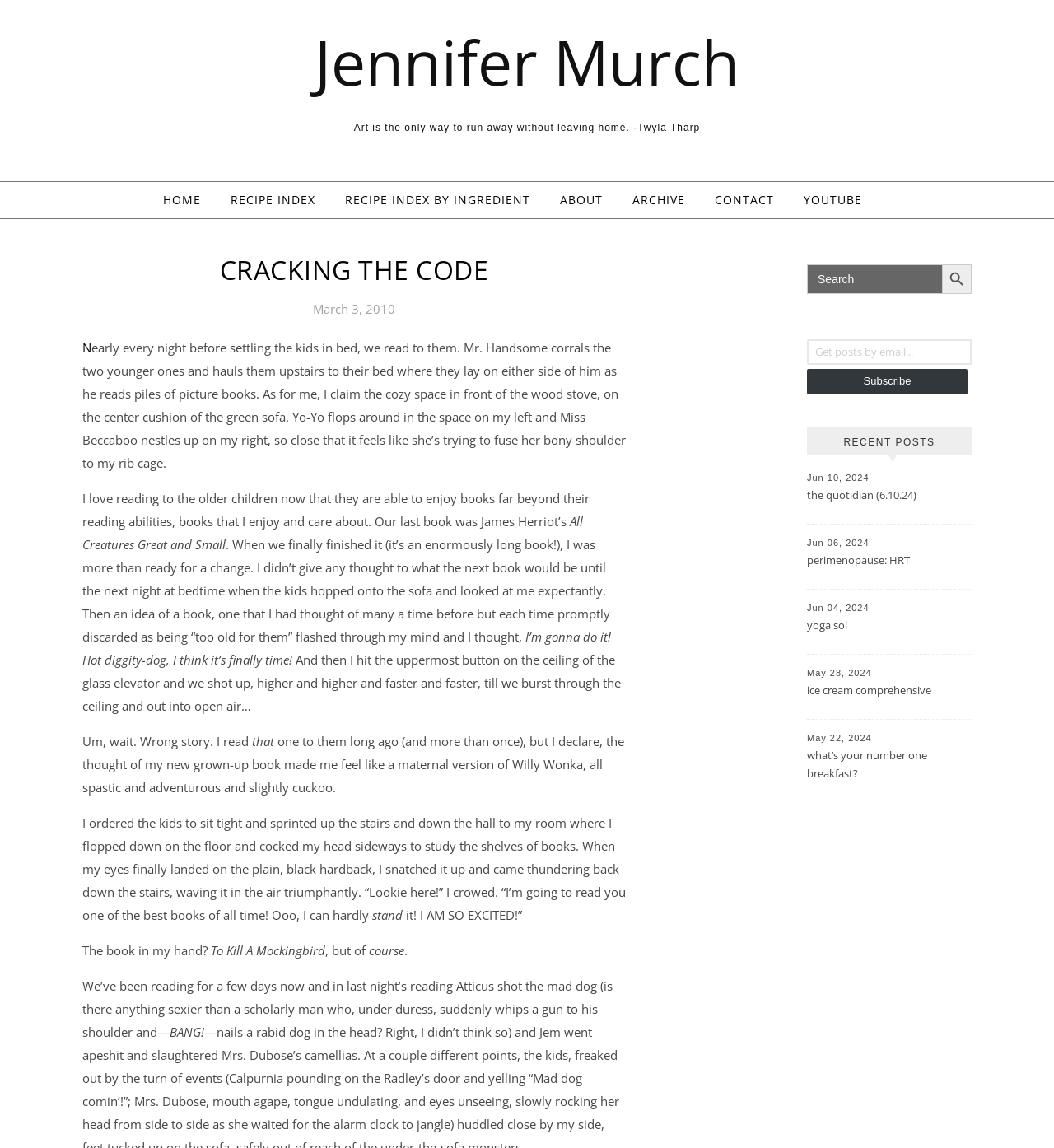Using the provided element description, identify the bounding box coordinates as (top-left x, top-left y, bottom-right x, bottom-right y). Ensure all values are between 0 and 1. Description: recipe index

[0.206, 0.159, 0.311, 0.19]